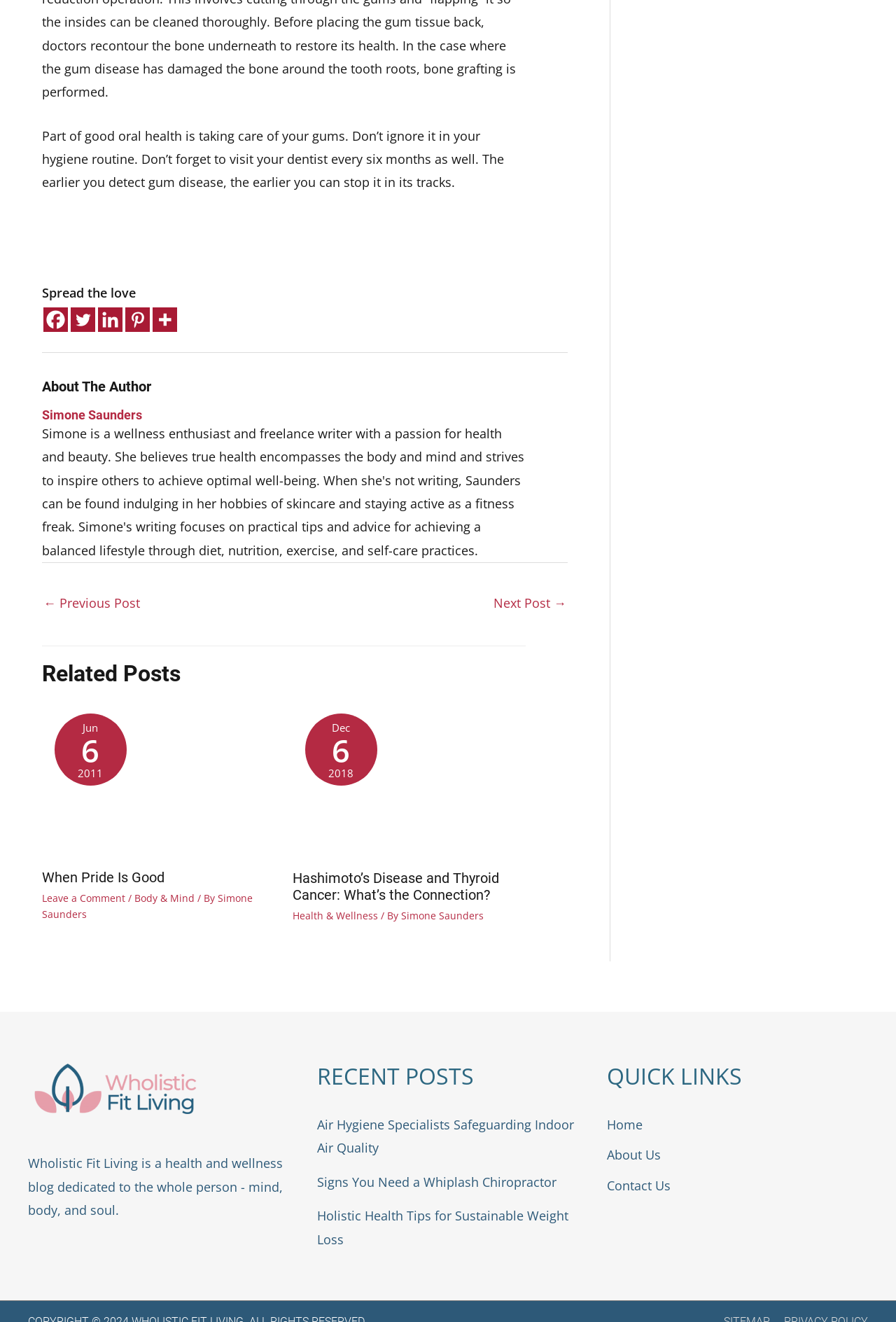Identify the bounding box coordinates of the part that should be clicked to carry out this instruction: "Login as Staff".

None